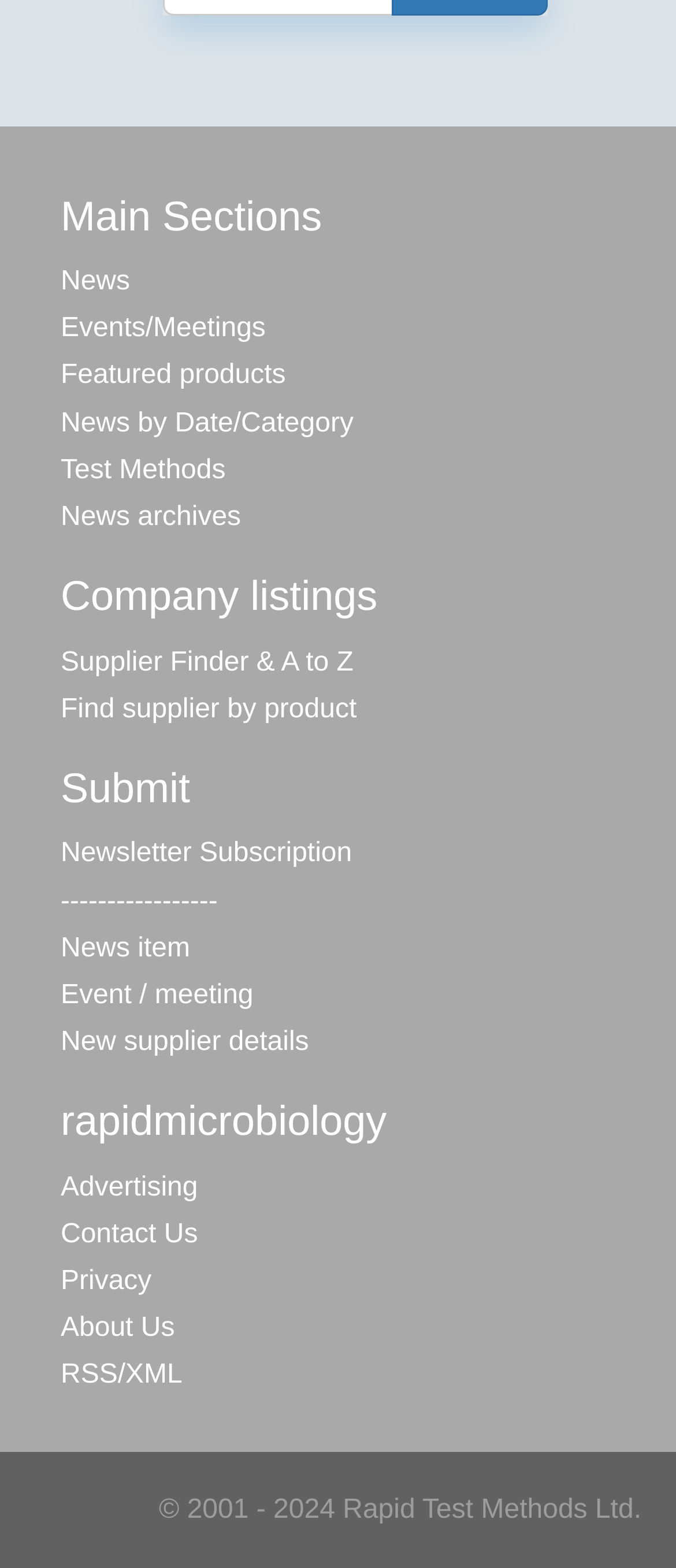Identify the bounding box coordinates of the element that should be clicked to fulfill this task: "Click on News". The coordinates should be provided as four float numbers between 0 and 1, i.e., [left, top, right, bottom].

[0.09, 0.17, 0.192, 0.189]